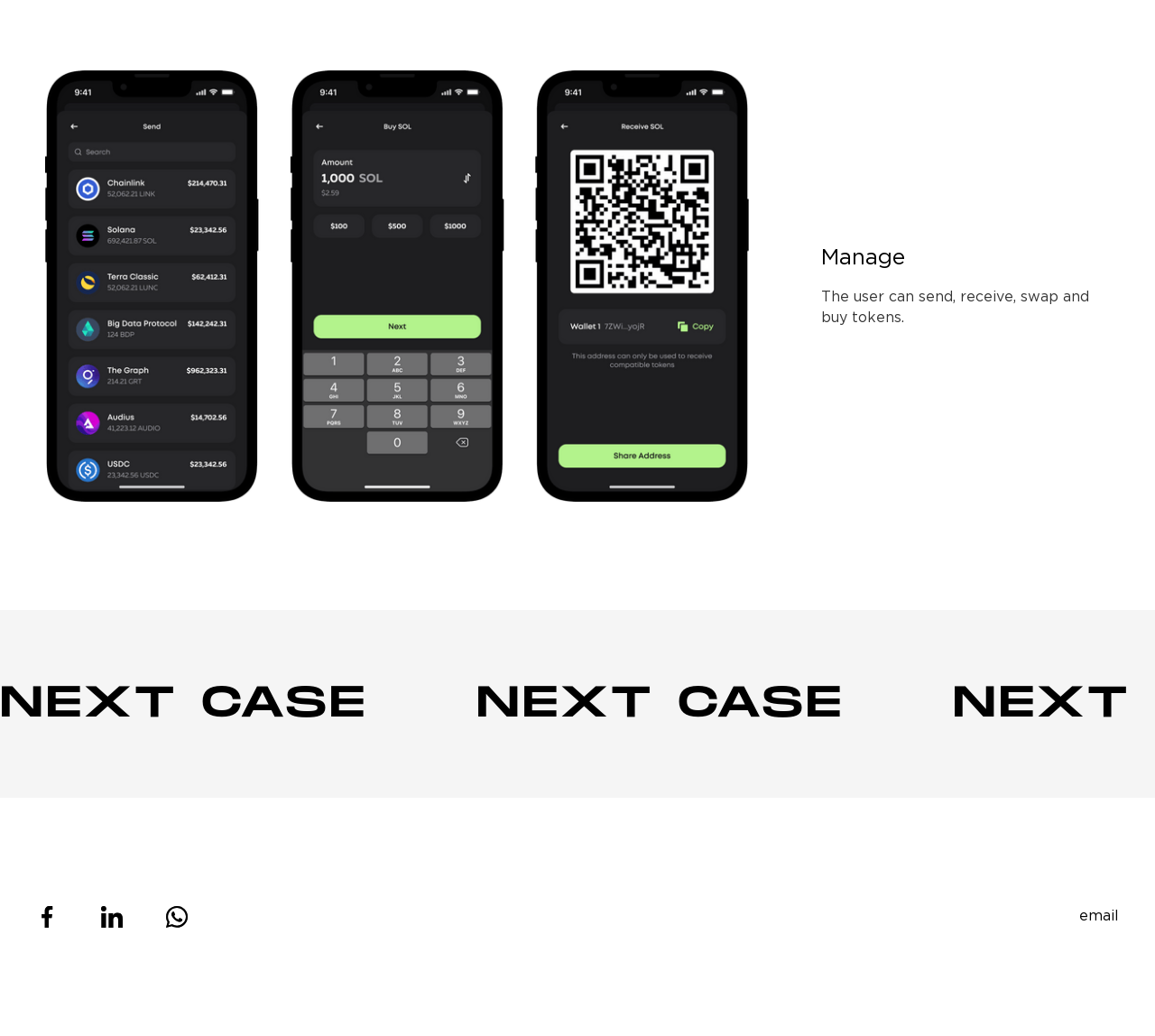How many links are present at the bottom of the page?
Give a single word or phrase as your answer by examining the image.

9